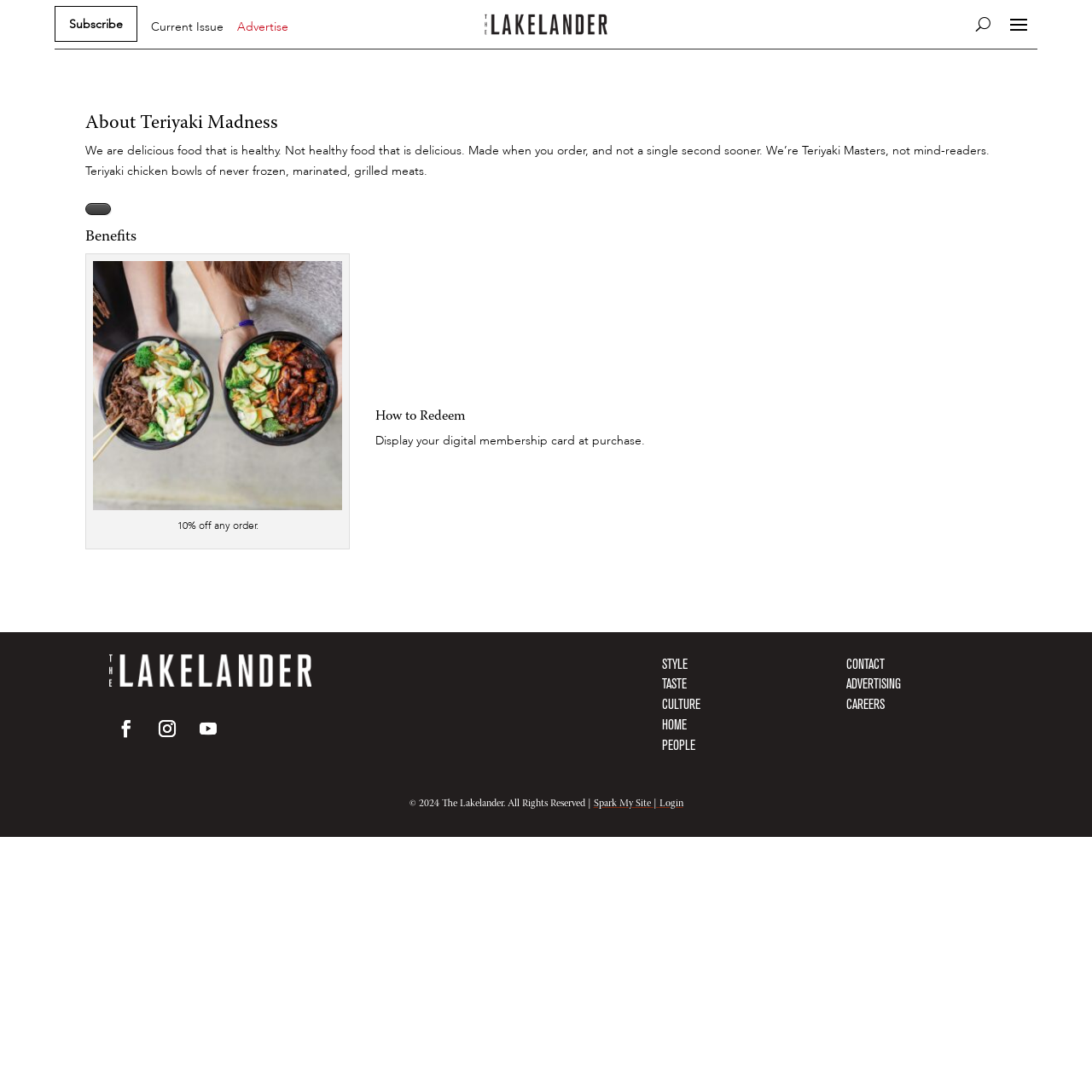Please determine the bounding box coordinates of the area that needs to be clicked to complete this task: 'Learn about the benefits'. The coordinates must be four float numbers between 0 and 1, formatted as [left, top, right, bottom].

[0.078, 0.21, 0.922, 0.232]